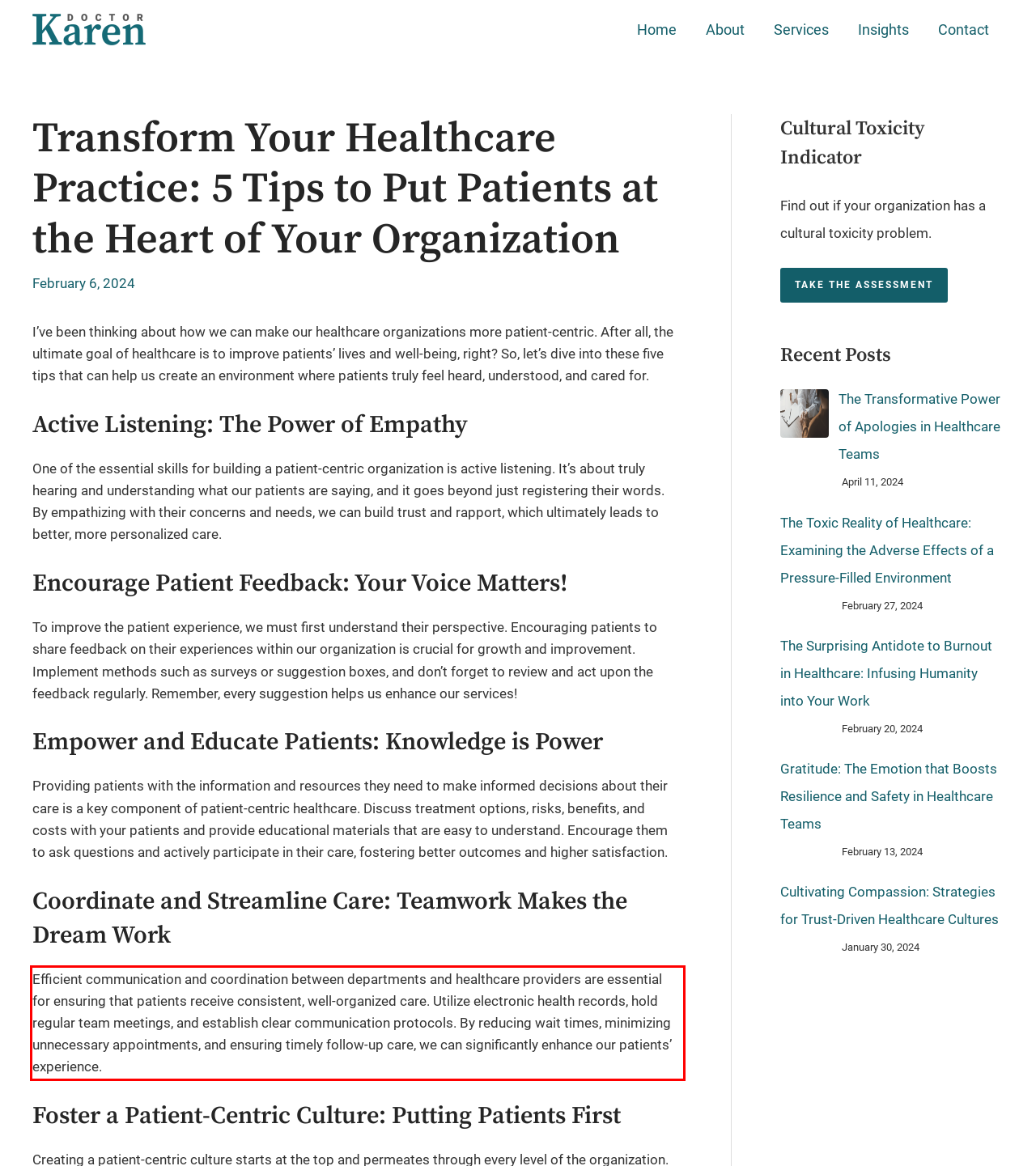Please perform OCR on the text within the red rectangle in the webpage screenshot and return the text content.

Efficient communication and coordination between departments and healthcare providers are essential for ensuring that patients receive consistent, well-organized care. Utilize electronic health records, hold regular team meetings, and establish clear communication protocols. By reducing wait times, minimizing unnecessary appointments, and ensuring timely follow-up care, we can significantly enhance our patients’ experience.